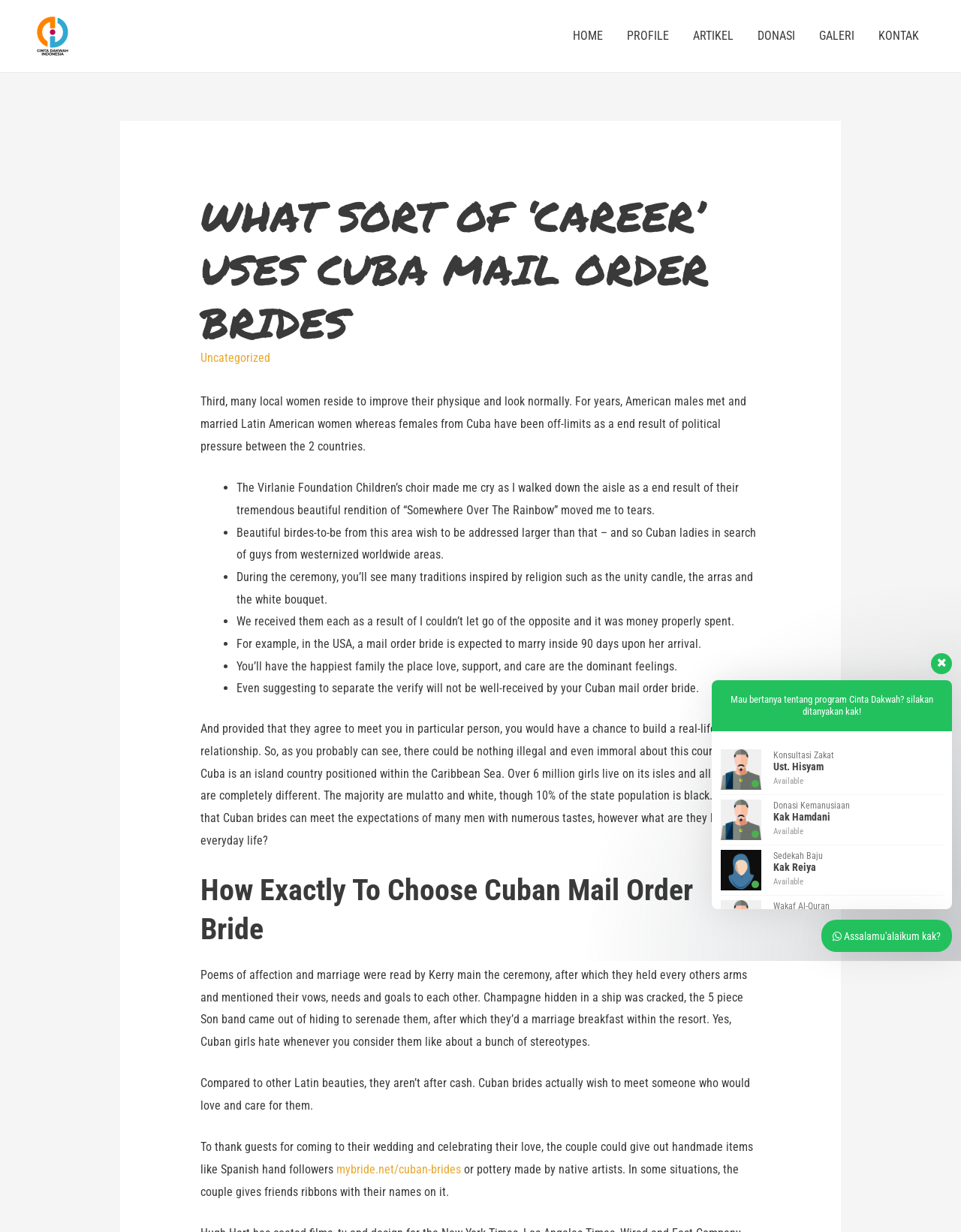Please identify the bounding box coordinates of the element on the webpage that should be clicked to follow this instruction: "Click the 'HOME' link". The bounding box coordinates should be given as four float numbers between 0 and 1, formatted as [left, top, right, bottom].

[0.584, 0.01, 0.64, 0.049]